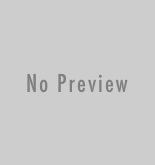Describe all the important aspects and features visible in the image.

The image depicts a relevant visual related to the article titled "ExxonMobil completes LNG acquisition in Mozambique Area 4." This article reports on ExxonMobil's recent announcement of completing a transaction to acquire a 25% indirect interest in Mozambique's gas-rich Area 4. The accompanying headline emphasizes the significance of this acquisition within the context of the company's operations in Africa. The image likely serves to illustrate or complement the information regarding ExxonMobil's strategic investments and activities in the LNG sector, specifically highlighting developments in Mozambique.